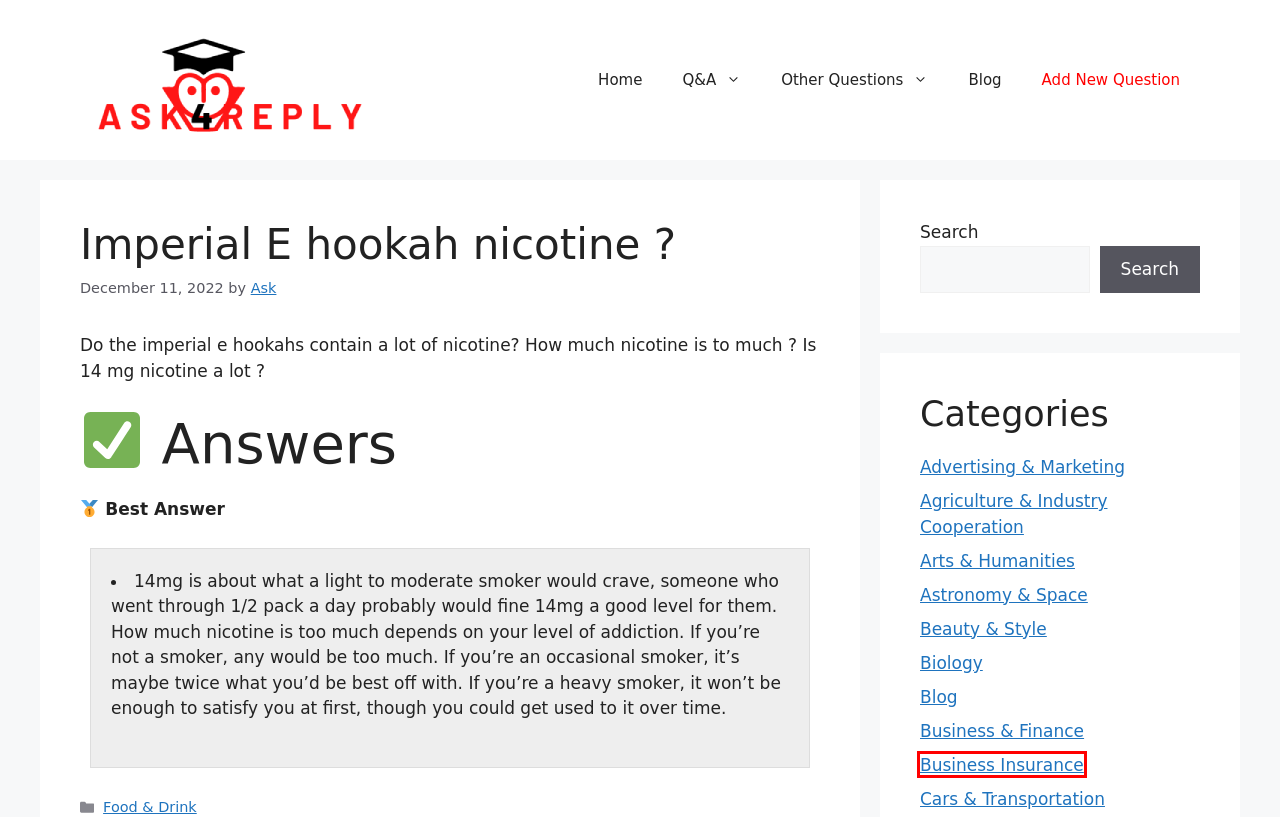A screenshot of a webpage is given, marked with a red bounding box around a UI element. Please select the most appropriate webpage description that fits the new page after clicking the highlighted element. Here are the candidates:
A. Food & Drink
B. Astronomy & Space
C. Ask and reply any question
D. Blog
E. Agriculture & Industry Cooperation
F. Advertising & Marketing
G. Biology
H. Business Insurance

H